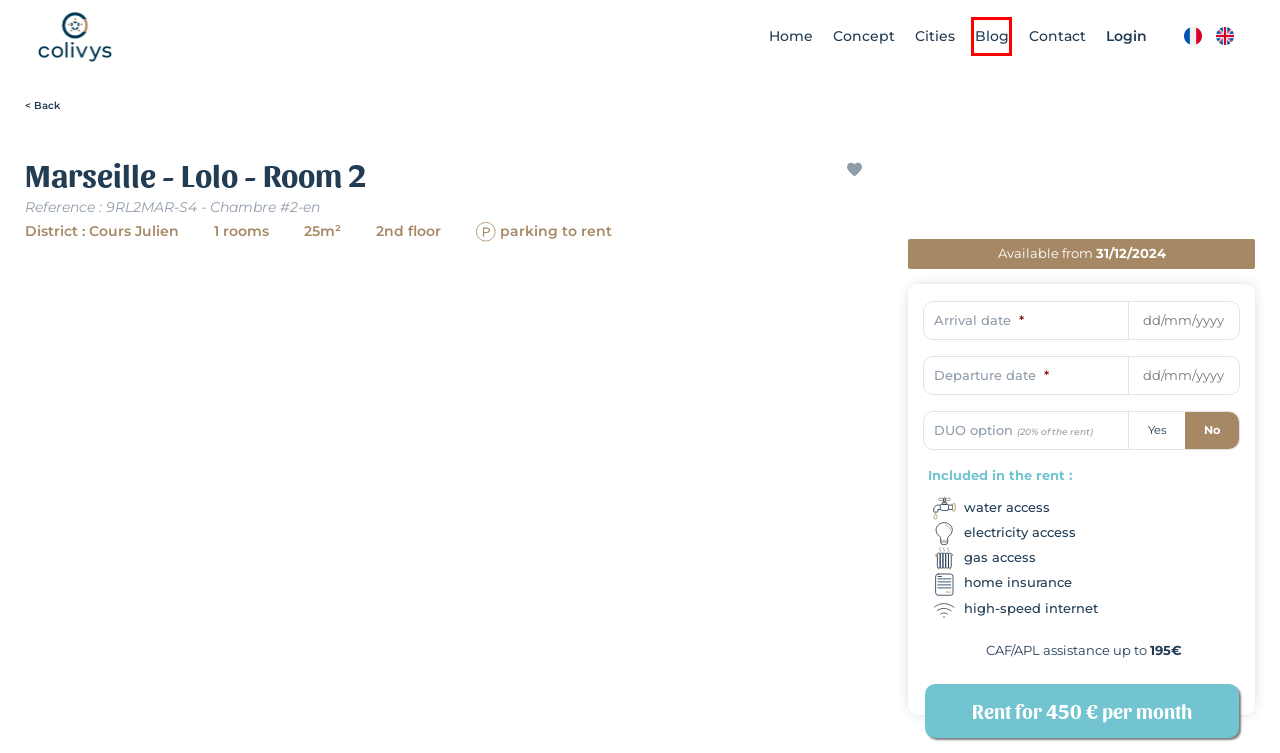You are given a webpage screenshot where a red bounding box highlights an element. Determine the most fitting webpage description for the new page that loads after clicking the element within the red bounding box. Here are the candidates:
A. Chambre à louer | Marseille | Prefecture
B. Login l Colivys
C. The coliving blog by Colivys
D. Coliving Paris | A different way of sharing a flat at low cost
E. Contact us for more information about coliving.
F. Colivys offers a different way of sharing a flat
G. Find your ideal roommate in a few clicks
H. All about coliving, the new way to accommodate

C